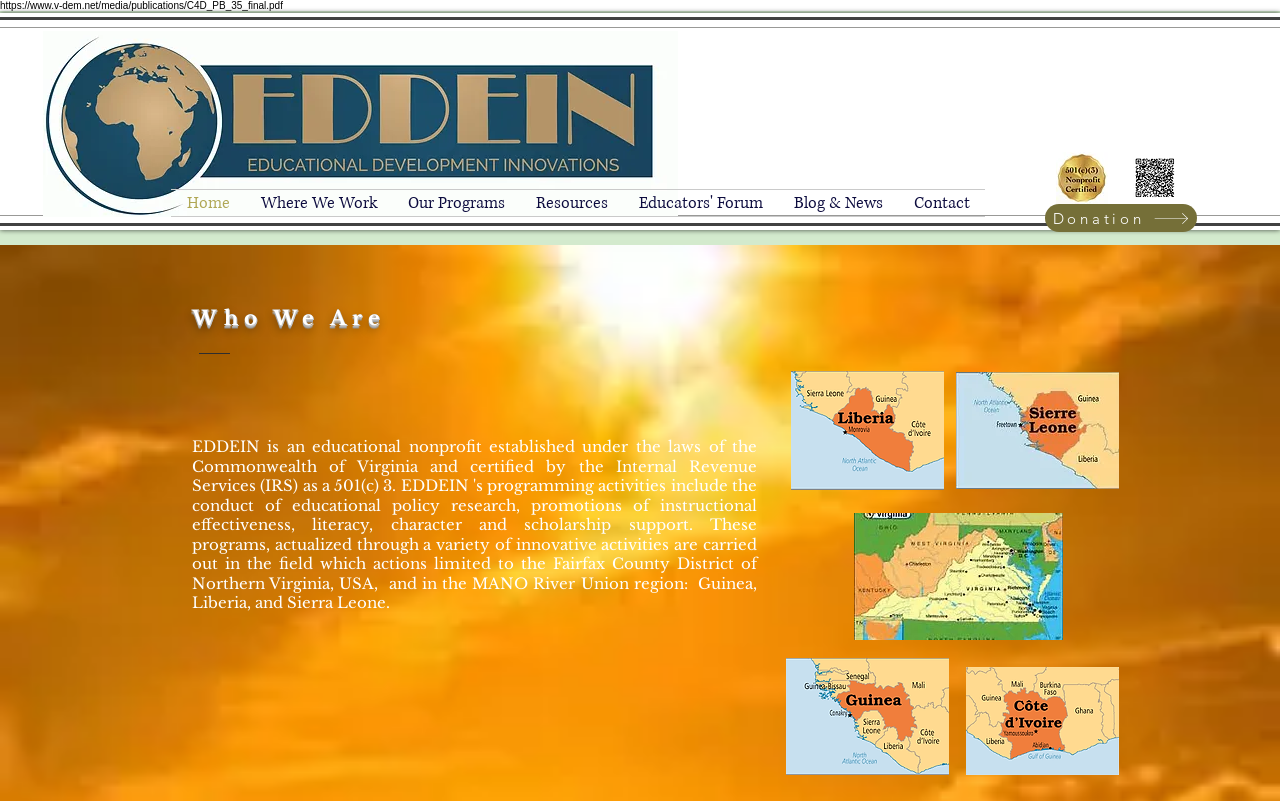What is the purpose of the QR code image?
Based on the image, respond with a single word or phrase.

Donation